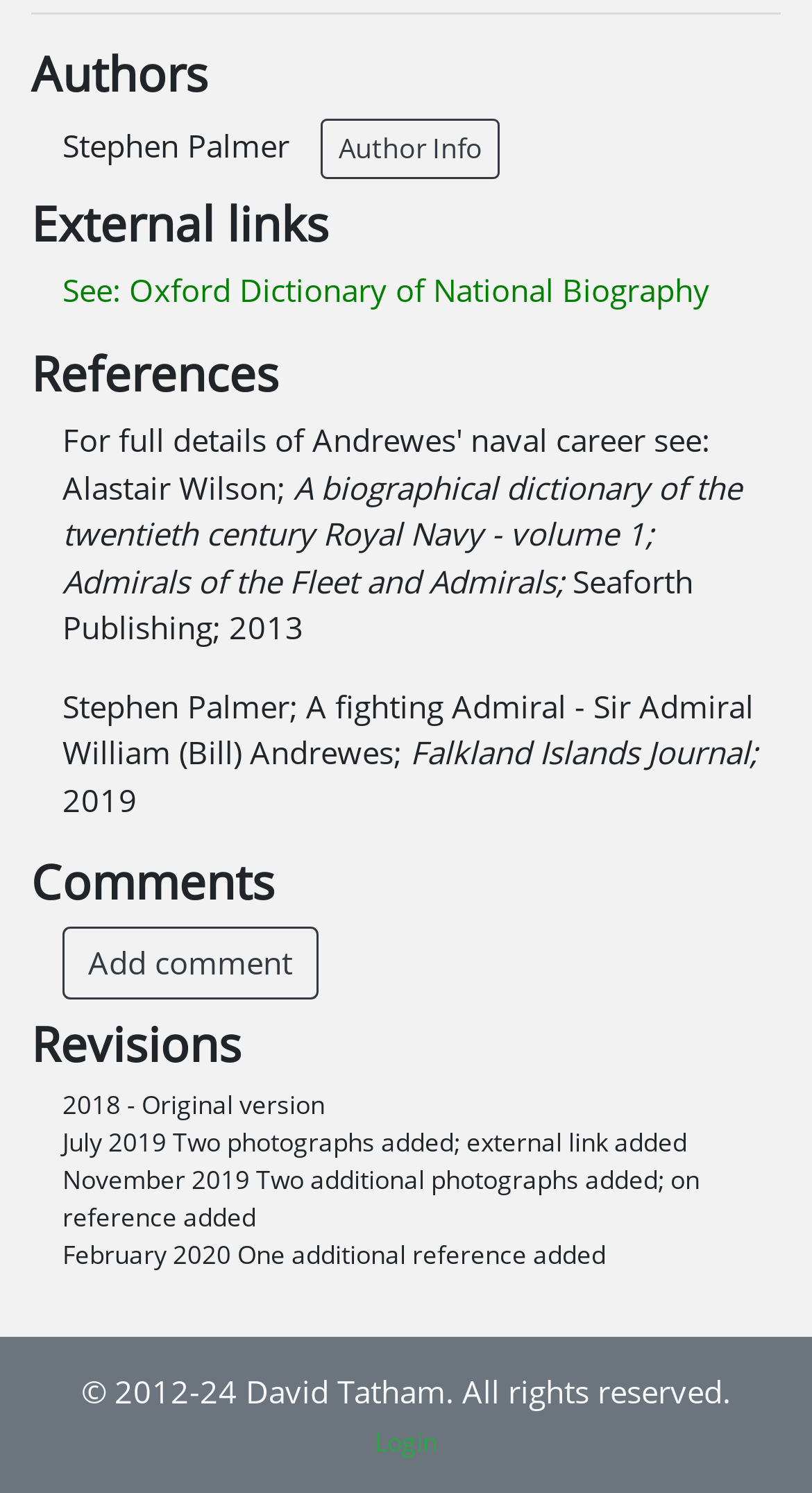Find the bounding box of the element with the following description: "Login". The coordinates must be four float numbers between 0 and 1, formatted as [left, top, right, bottom].

[0.462, 0.954, 0.538, 0.978]